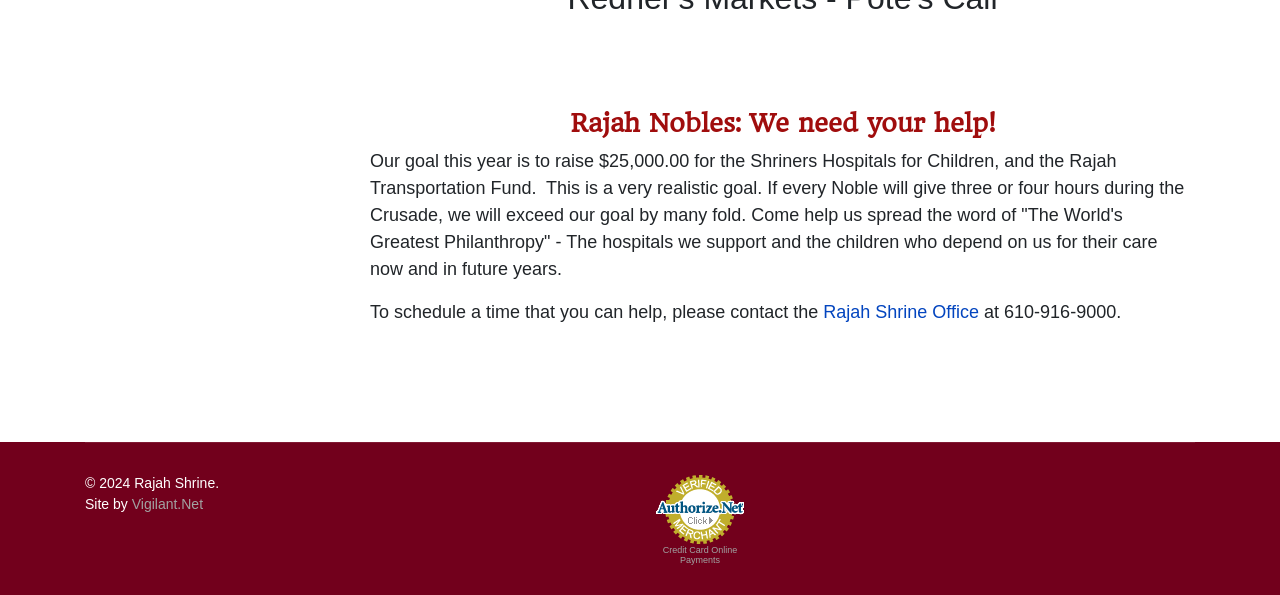What is the purpose of the fundraising?
Carefully examine the image and provide a detailed answer to the question.

The webpage states that the fundraising goal is to raise money for the Shriners Hospitals for Children, and the Rajah Transportation Fund, indicating that the purpose of the fundraising is to support these causes.